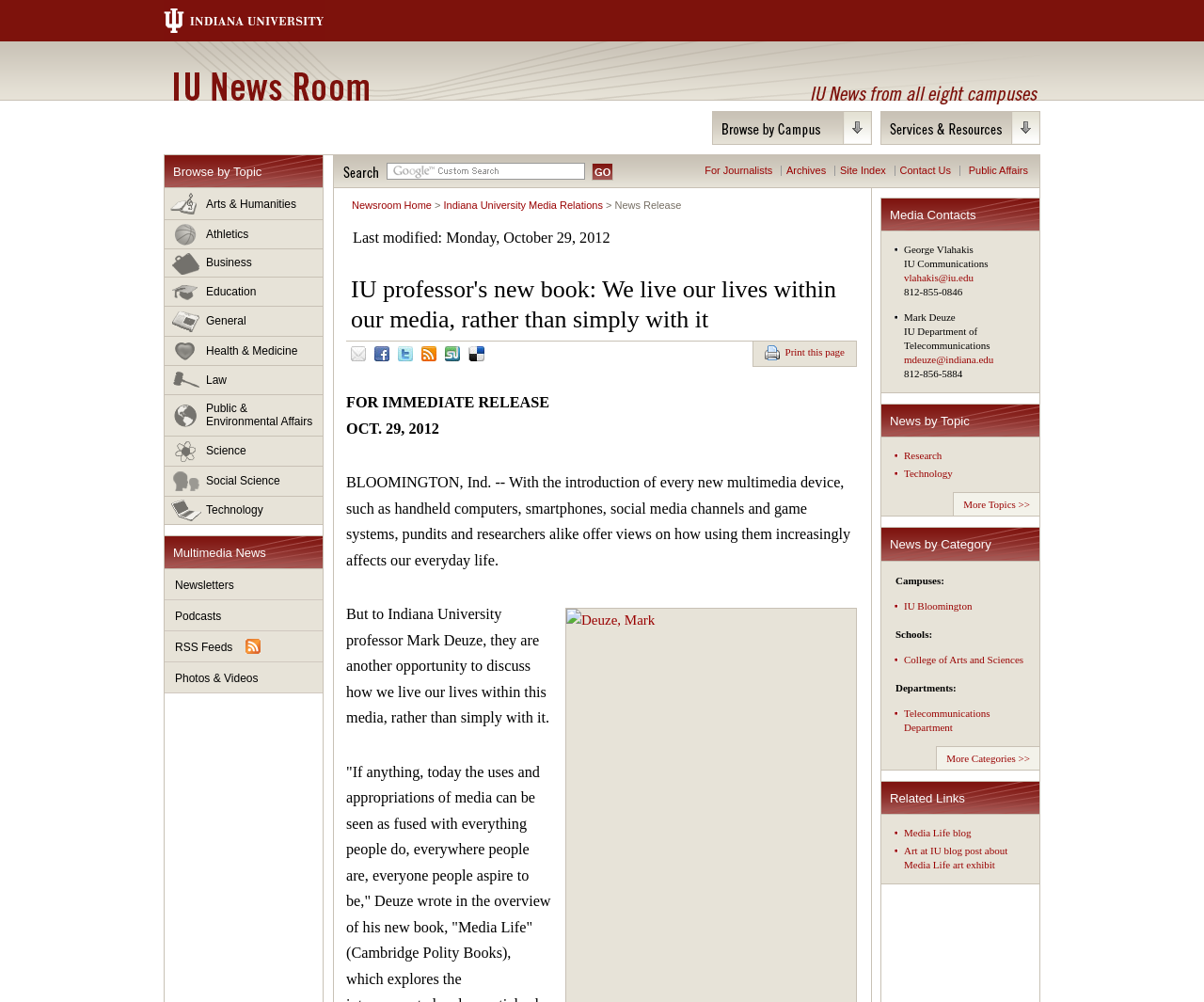Find the bounding box coordinates of the element to click in order to complete this instruction: "Search for news". The bounding box coordinates must be four float numbers between 0 and 1, denoted as [left, top, right, bottom].

[0.321, 0.162, 0.486, 0.179]